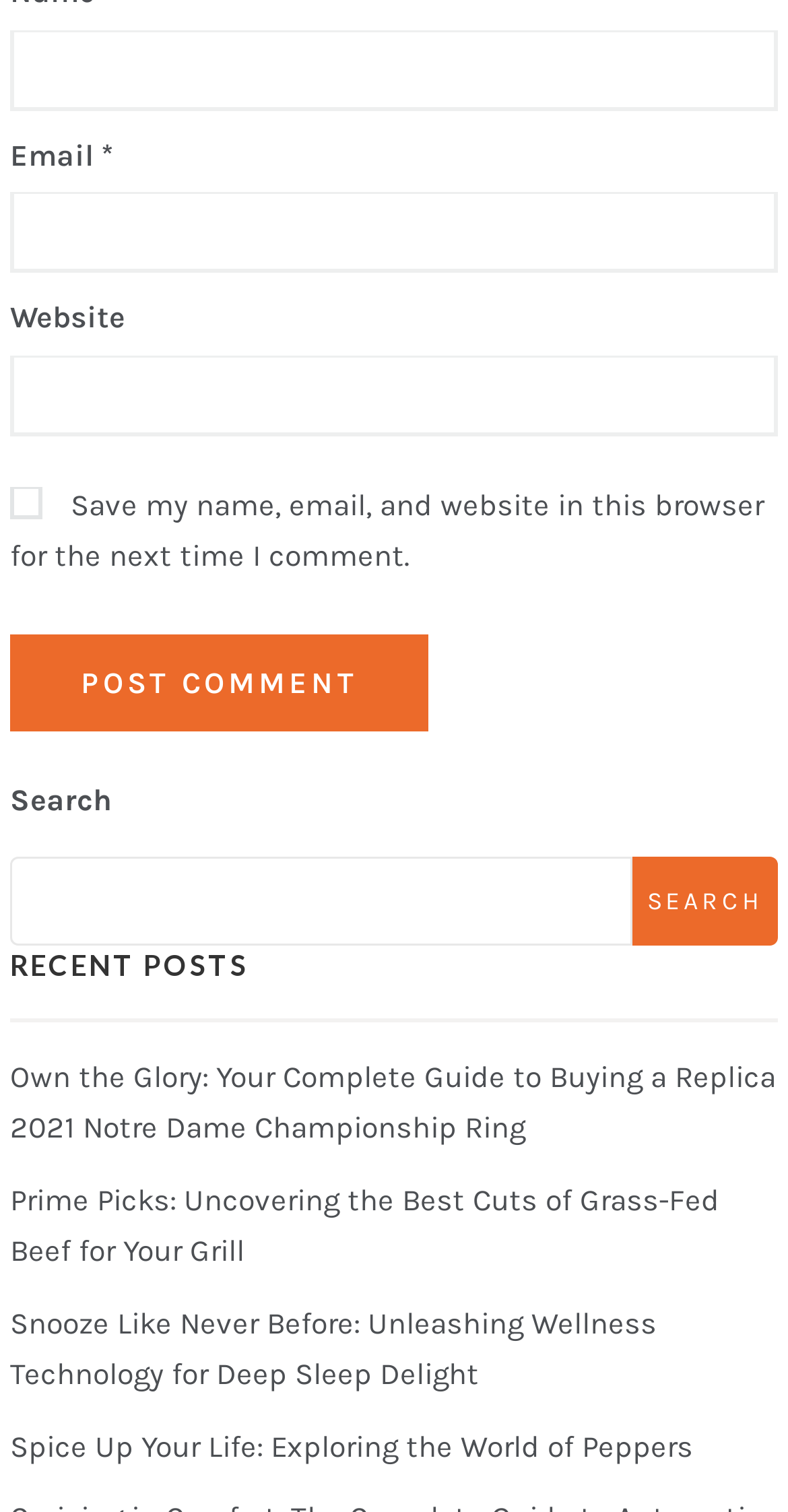Determine the bounding box coordinates for the area that needs to be clicked to fulfill this task: "Post a comment". The coordinates must be given as four float numbers between 0 and 1, i.e., [left, top, right, bottom].

[0.013, 0.42, 0.544, 0.484]